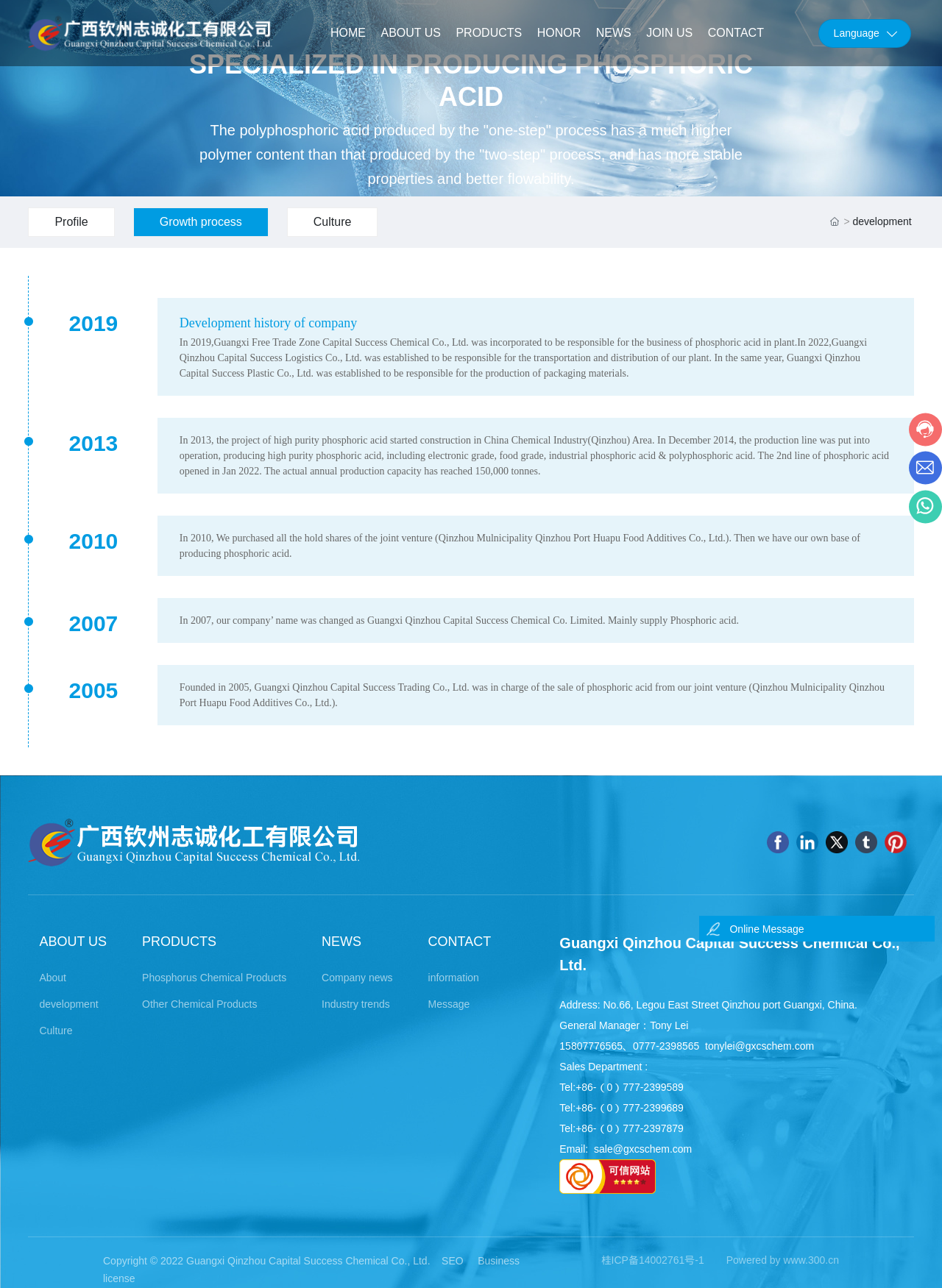Identify the bounding box coordinates for the region to click in order to carry out this instruction: "Contact the company through email". Provide the coordinates using four float numbers between 0 and 1, formatted as [left, top, right, bottom].

[0.627, 0.888, 0.735, 0.897]